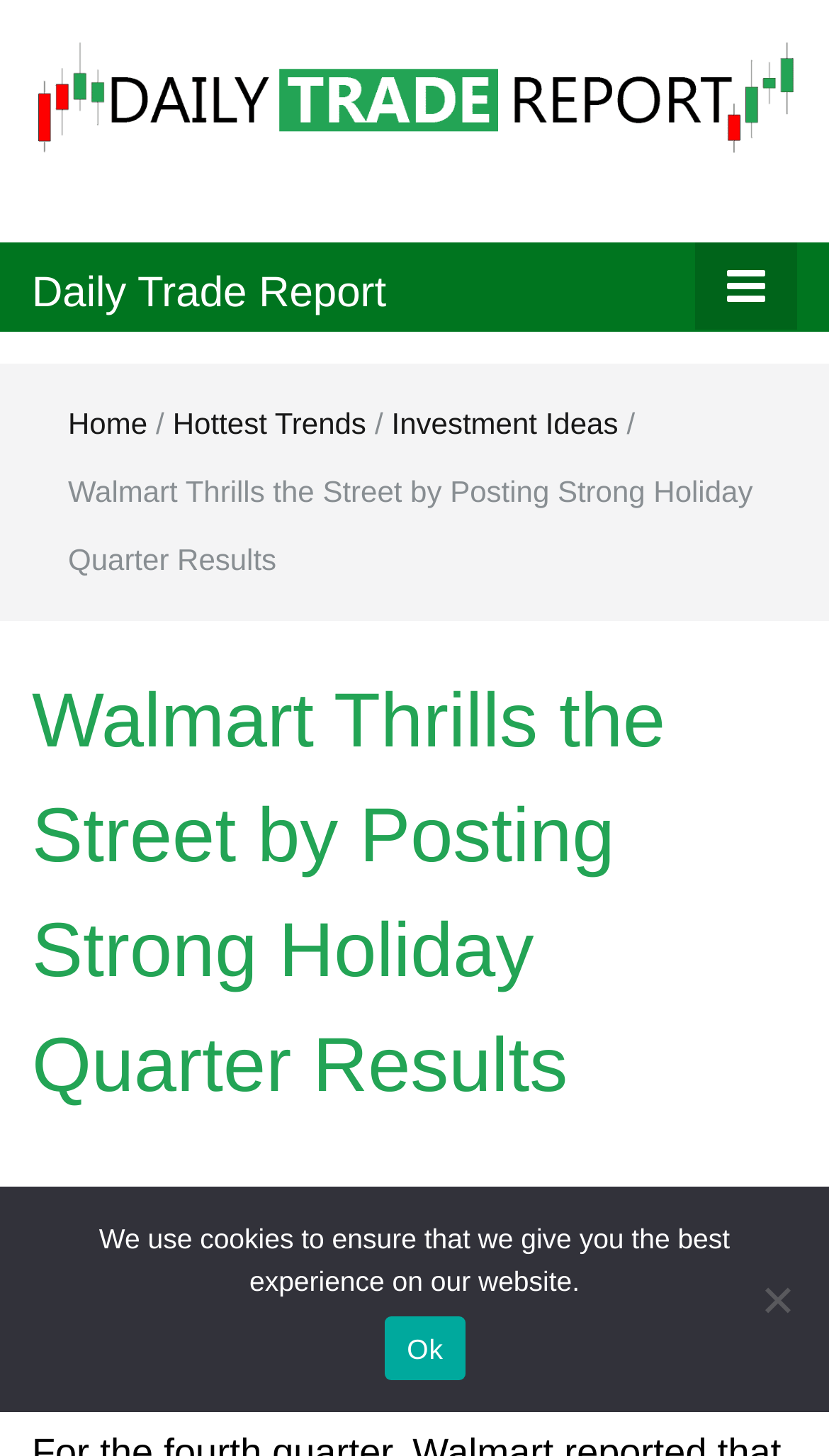Pinpoint the bounding box coordinates for the area that should be clicked to perform the following instruction: "Go to 'Daily Trade Report'".

[0.038, 0.053, 0.962, 0.083]